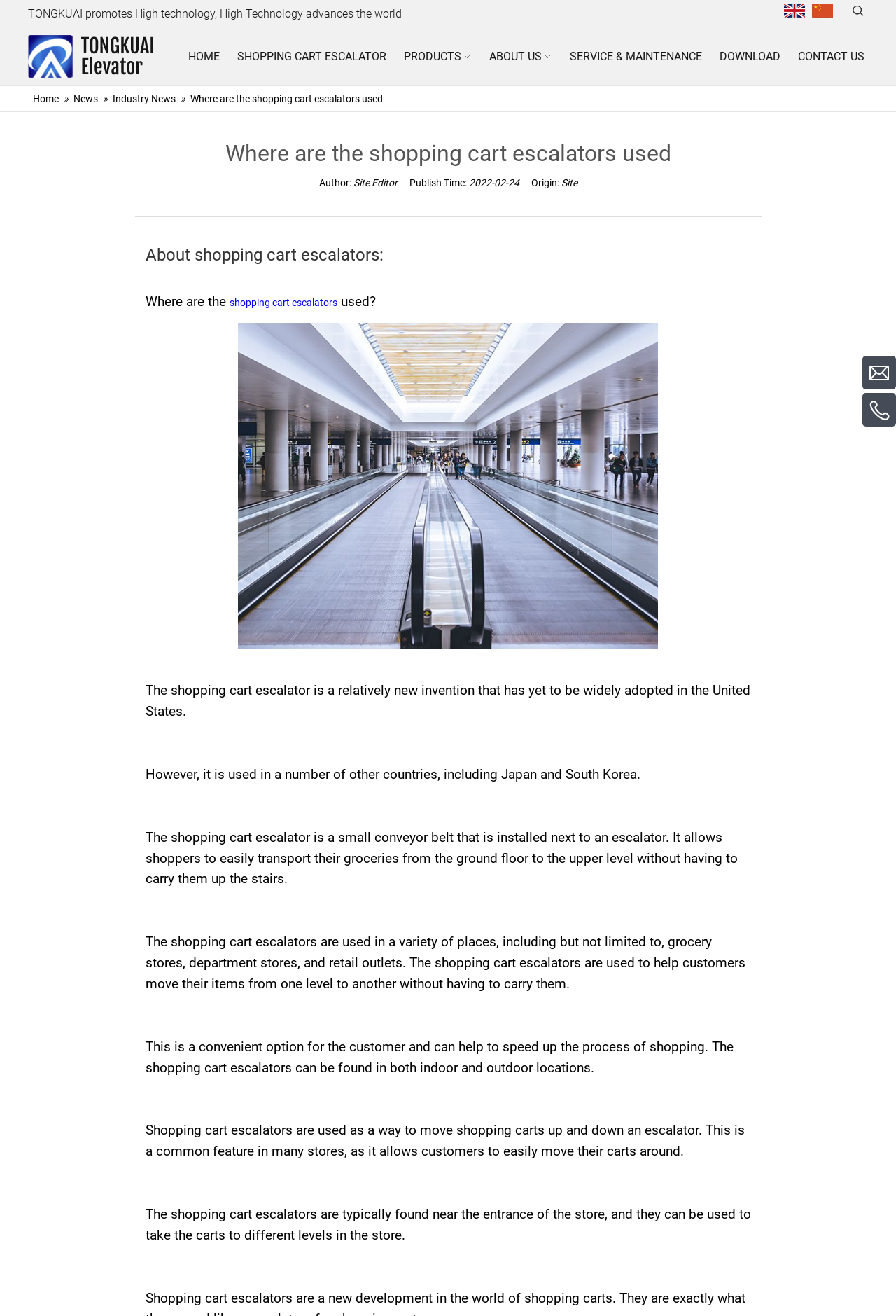Please identify the bounding box coordinates of the element's region that should be clicked to execute the following instruction: "Learn about shopping cart escalators". The bounding box coordinates must be four float numbers between 0 and 1, i.e., [left, top, right, bottom].

[0.261, 0.027, 0.435, 0.06]